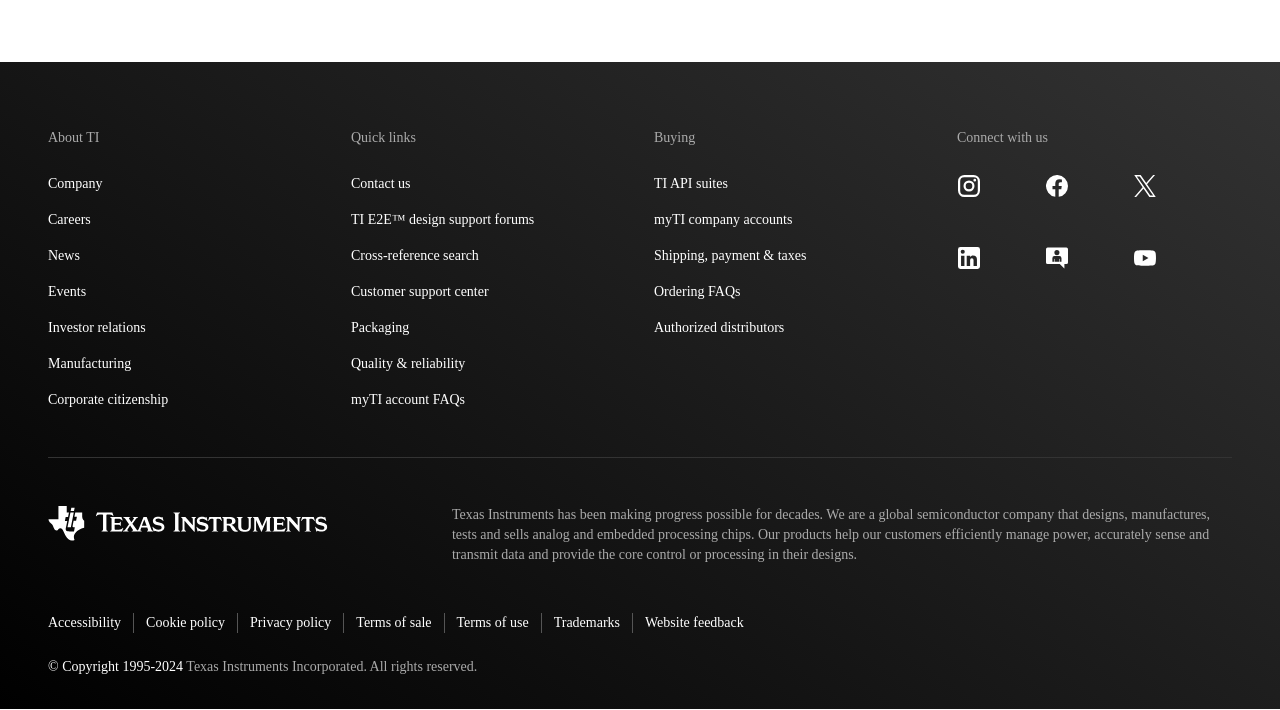Find the bounding box coordinates of the area that needs to be clicked in order to achieve the following instruction: "Go to Careers". The coordinates should be specified as four float numbers between 0 and 1, i.e., [left, top, right, bottom].

[0.038, 0.297, 0.075, 0.326]